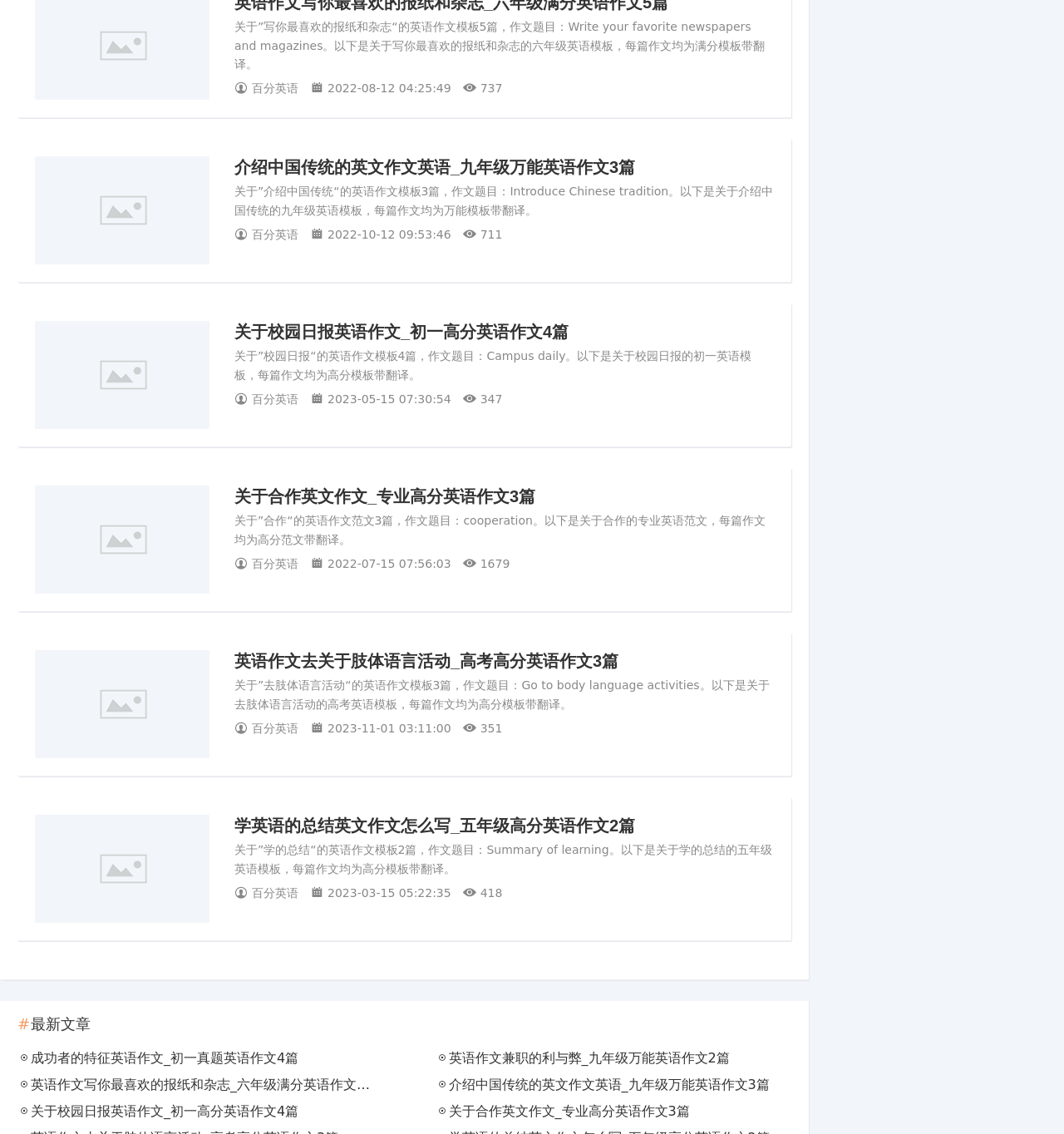Locate the bounding box coordinates of the area where you should click to accomplish the instruction: "Sign up".

None